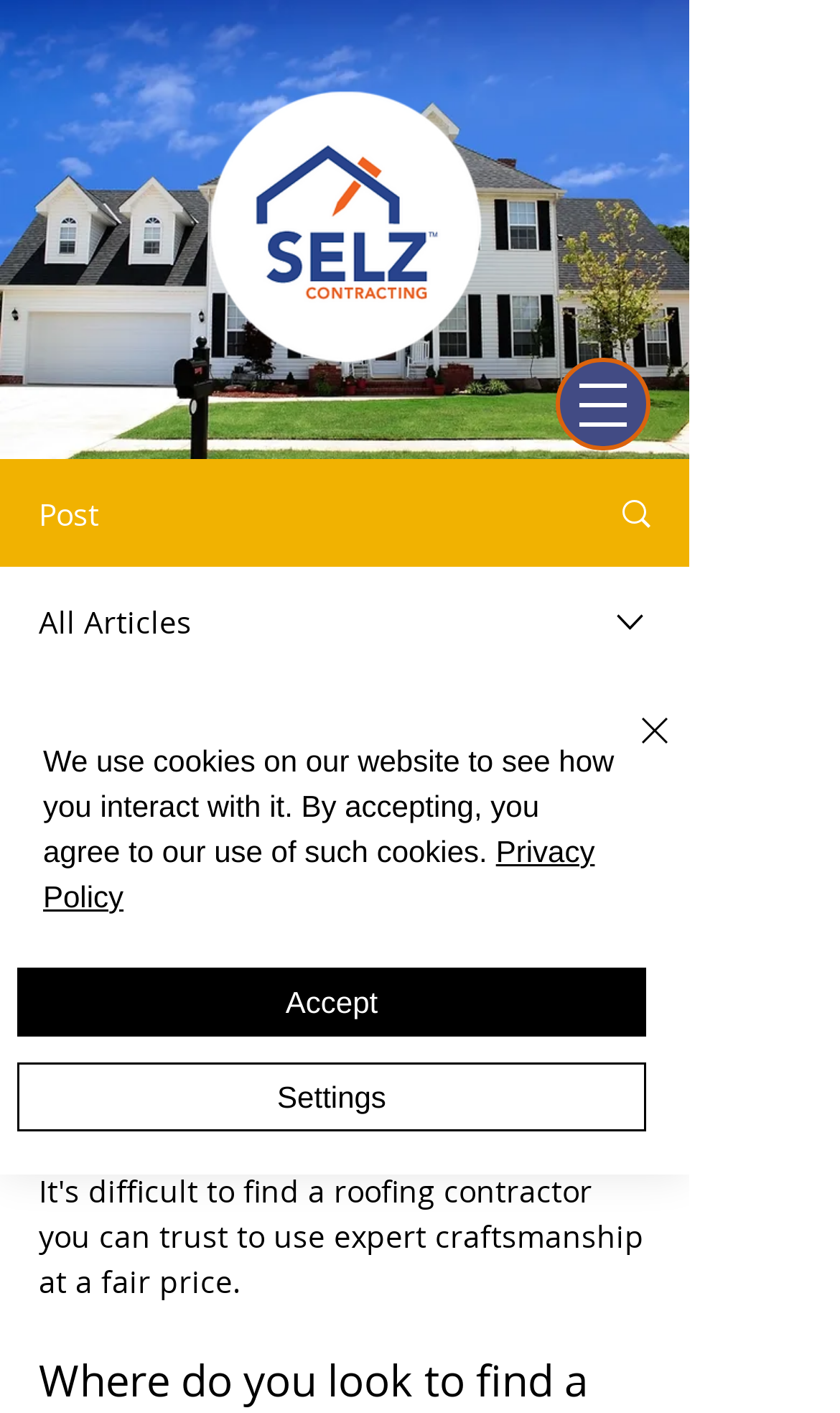Locate the bounding box of the UI element with the following description: "Privacy Policy".

[0.051, 0.59, 0.708, 0.647]